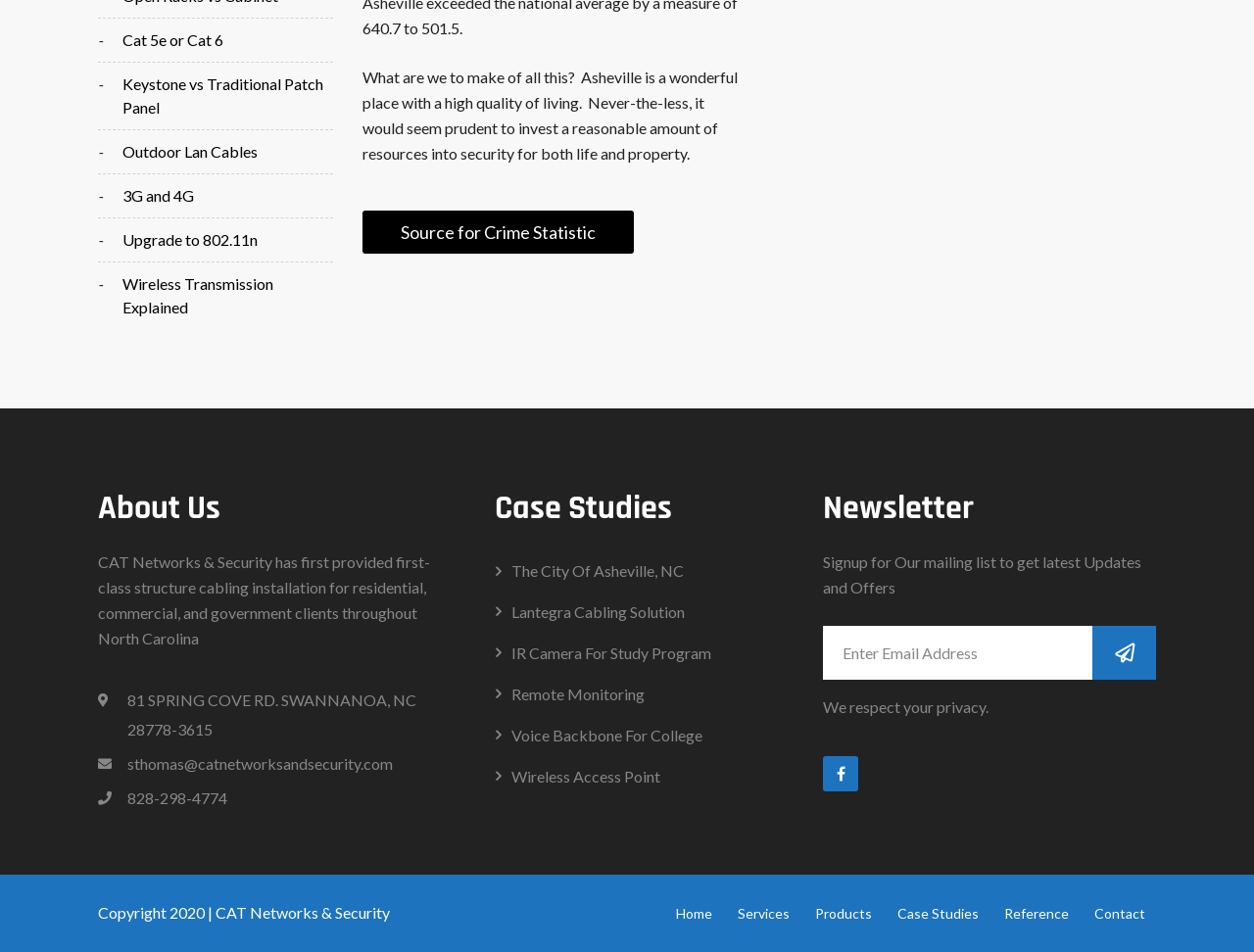Please locate the bounding box coordinates of the element that needs to be clicked to achieve the following instruction: "Click on 'Cat 5e or Cat 6'". The coordinates should be four float numbers between 0 and 1, i.e., [left, top, right, bottom].

[0.078, 0.02, 0.266, 0.065]